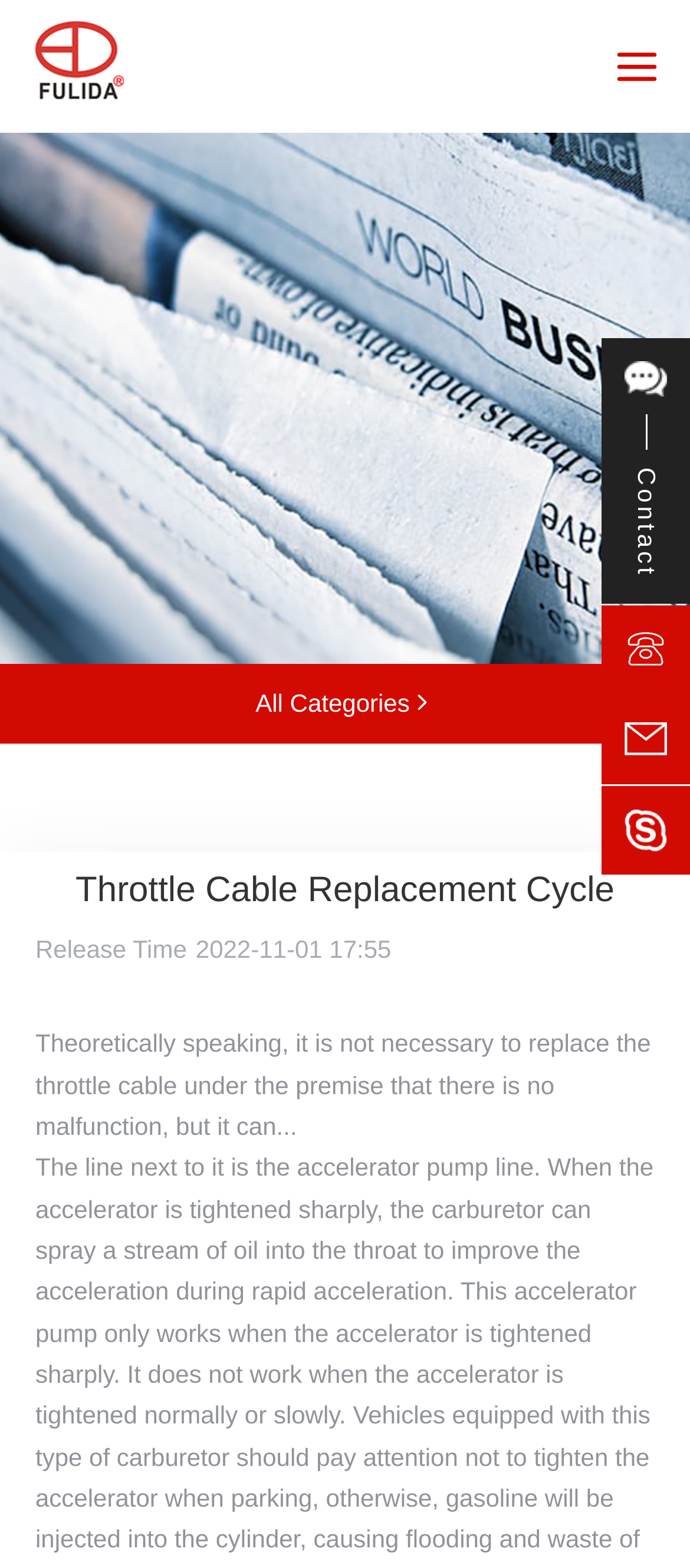How many contact icons are there in the article?
Provide a well-explained and detailed answer to the question.

The contact icons are identified by the image elements with the text 'contact'. There are four such image elements in the article, which are child elements of the root element.